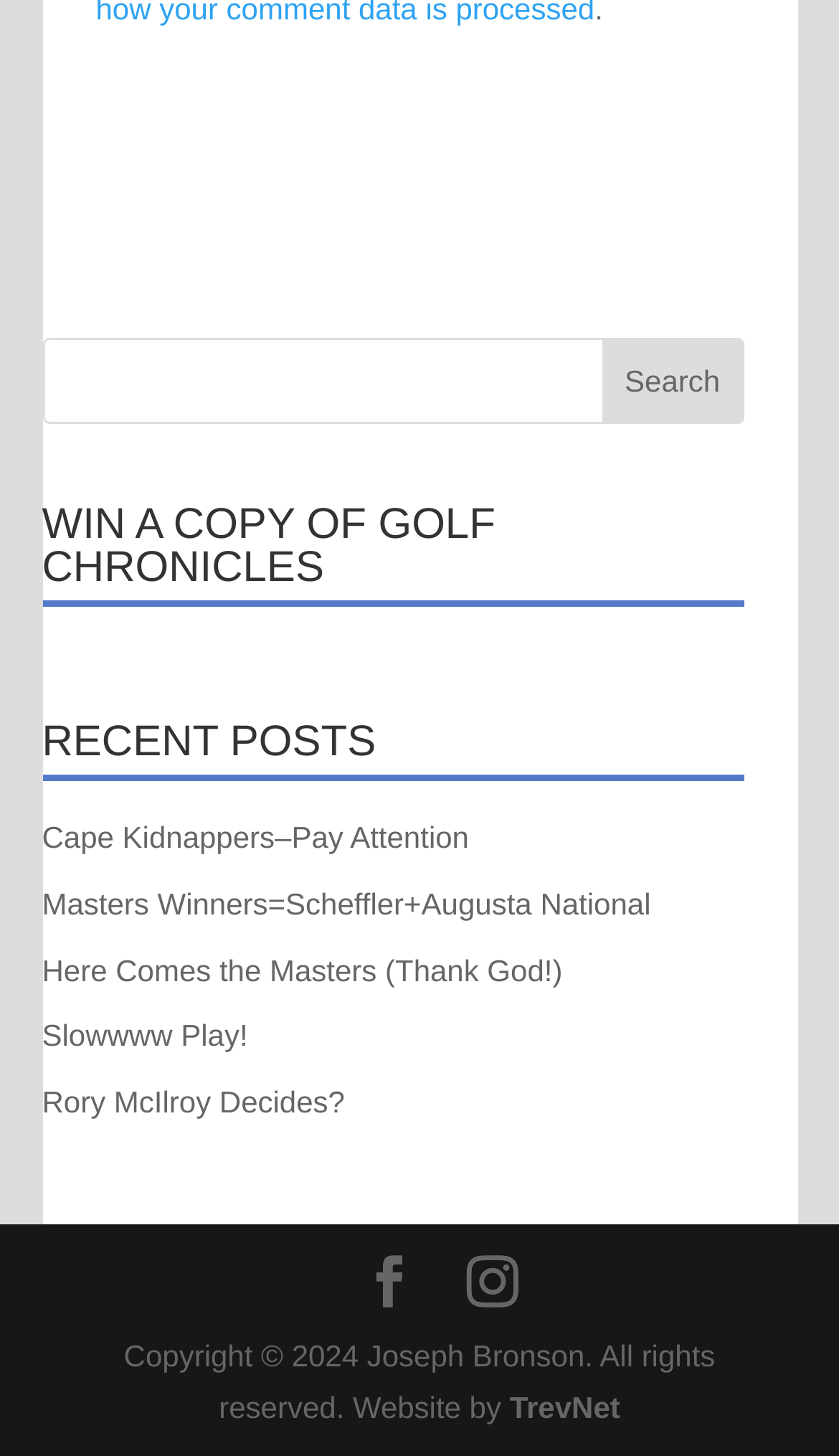Provide a brief response to the question below using one word or phrase:
How many social media links are available?

2